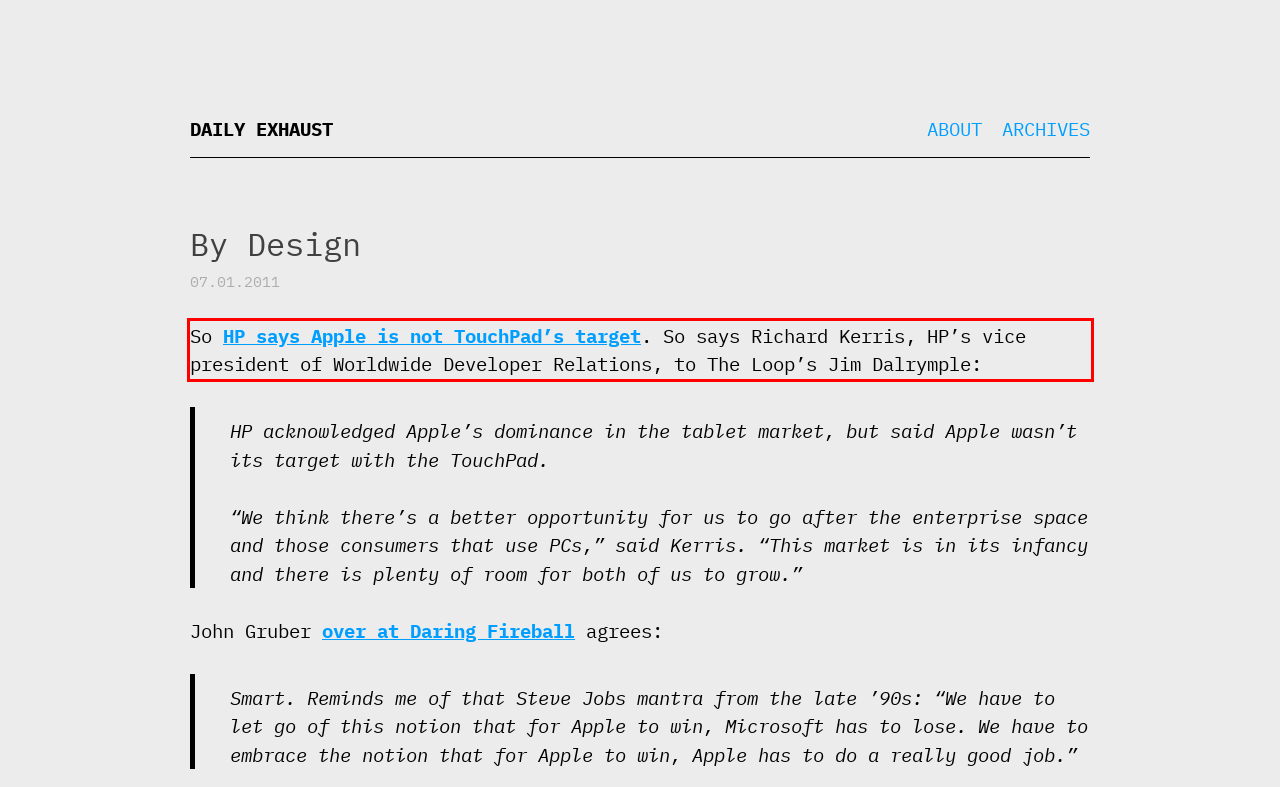Using the provided screenshot, read and generate the text content within the red-bordered area.

So HP says Apple is not TouchPad’s target. So says Richard Kerris, HP’s vice president of Worldwide Developer Relations, to The Loop’s Jim Dalrymple: